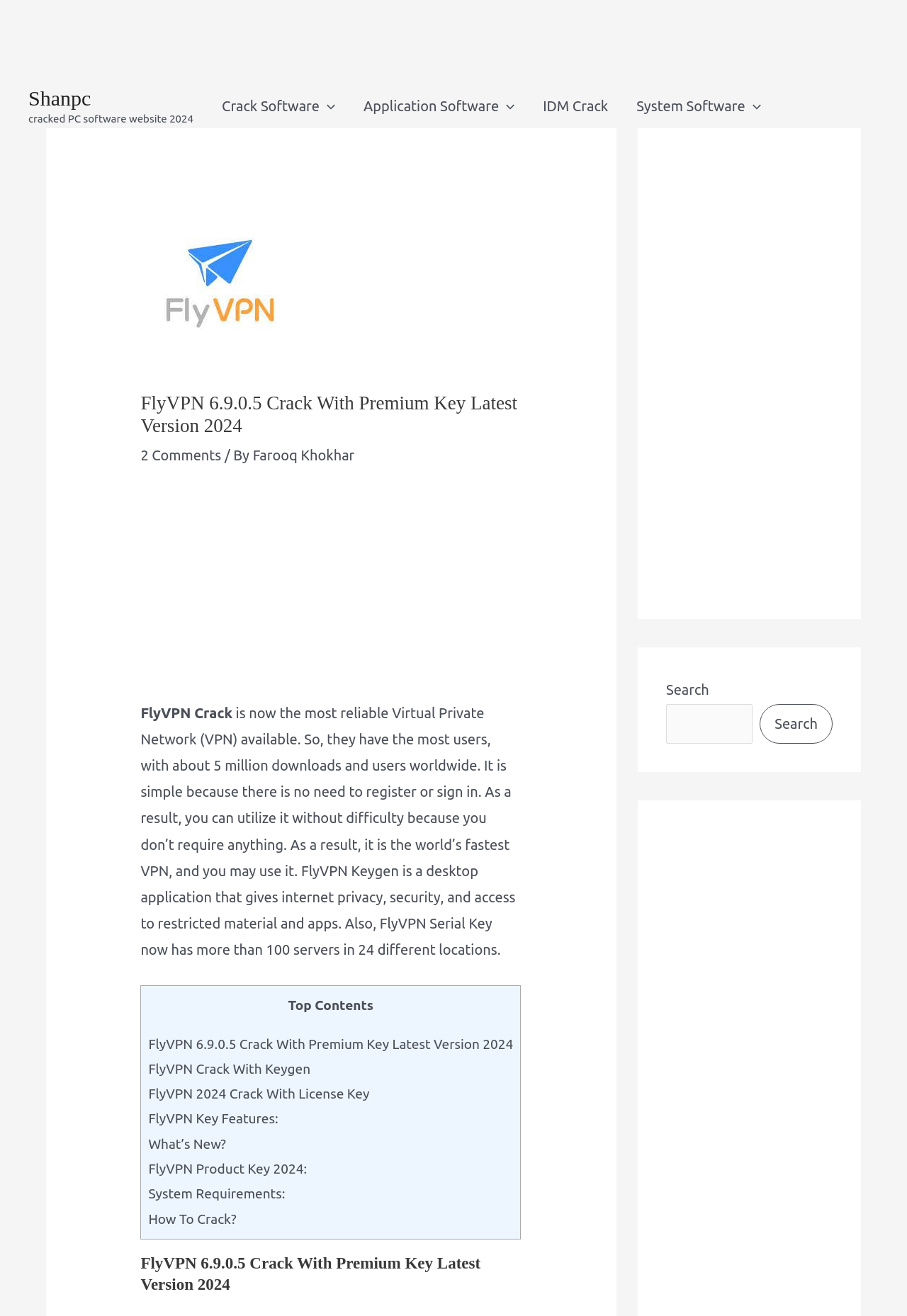What is the purpose of FlyVPN Keygen?
Based on the image, answer the question with as much detail as possible.

According to the webpage, FlyVPN Keygen is a desktop application that provides internet privacy, security, and access to restricted material and apps. It is a tool that helps users to protect their online identity and access blocked content.